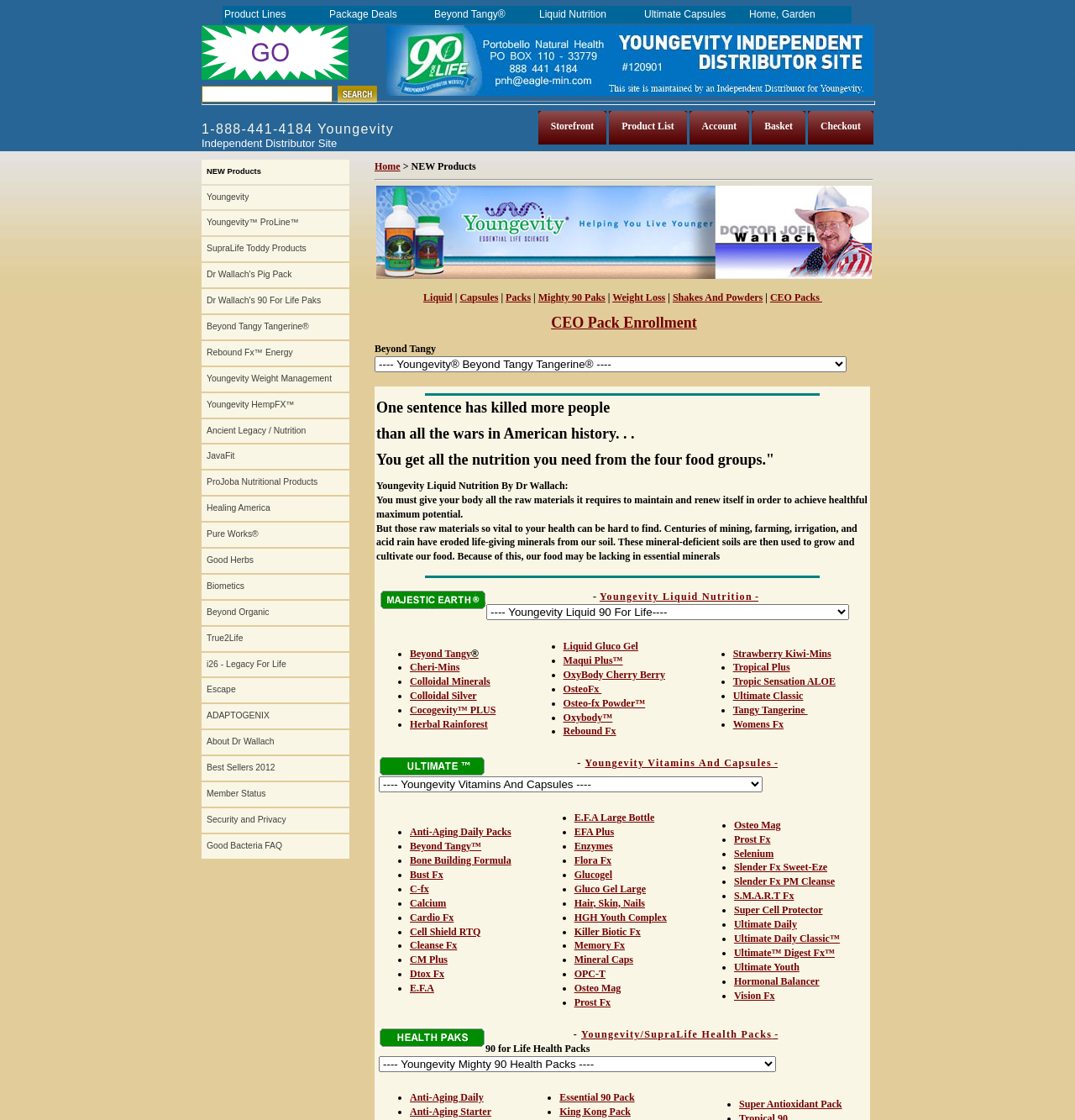Specify the bounding box coordinates of the area to click in order to execute this command: 'Go to the new mobile site'. The coordinates should consist of four float numbers ranging from 0 to 1, and should be formatted as [left, top, right, bottom].

[0.188, 0.023, 0.325, 0.071]